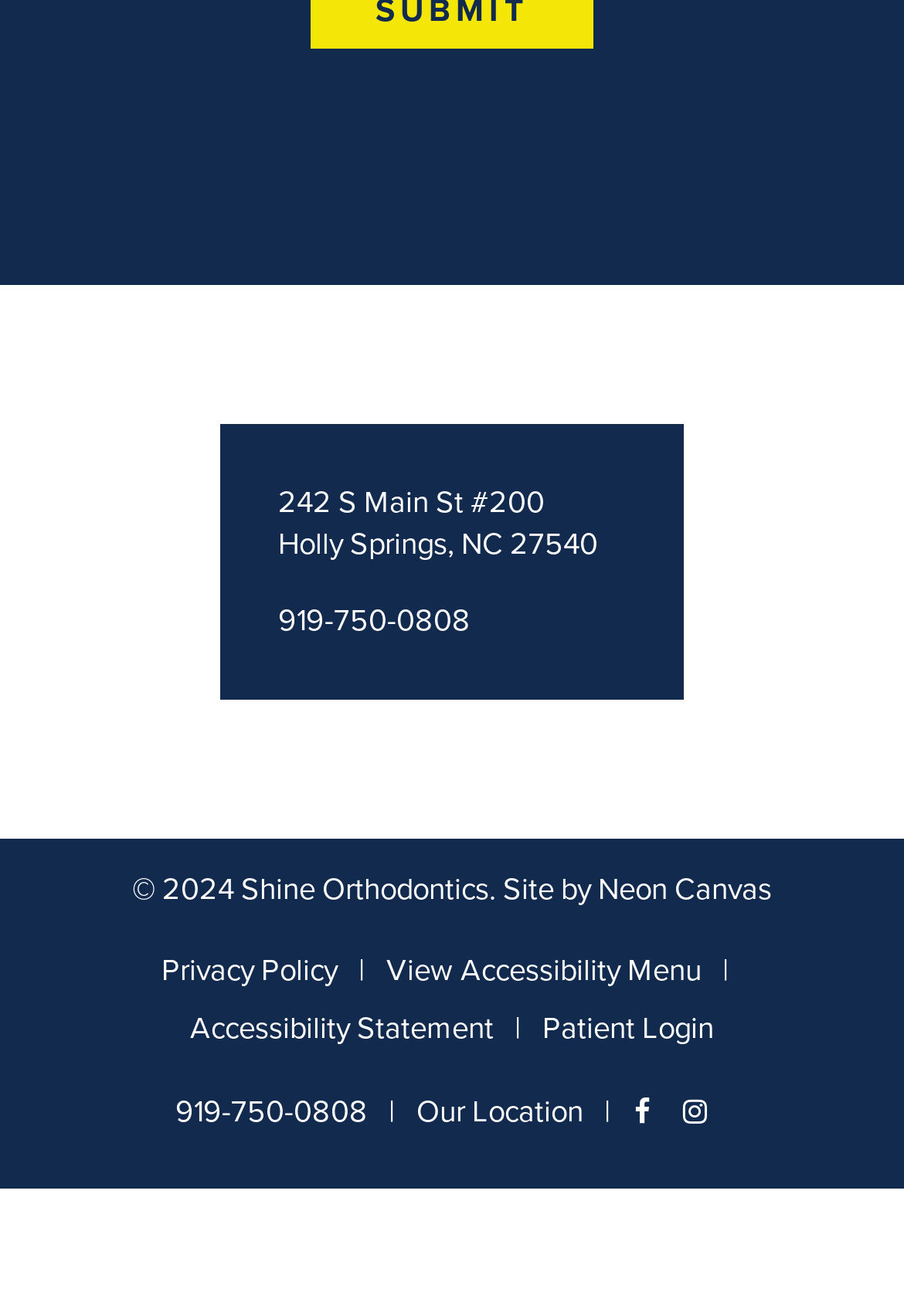Please identify the bounding box coordinates of the element's region that should be clicked to execute the following instruction: "Login as a patient". The bounding box coordinates must be four float numbers between 0 and 1, i.e., [left, top, right, bottom].

[0.6, 0.761, 0.79, 0.805]